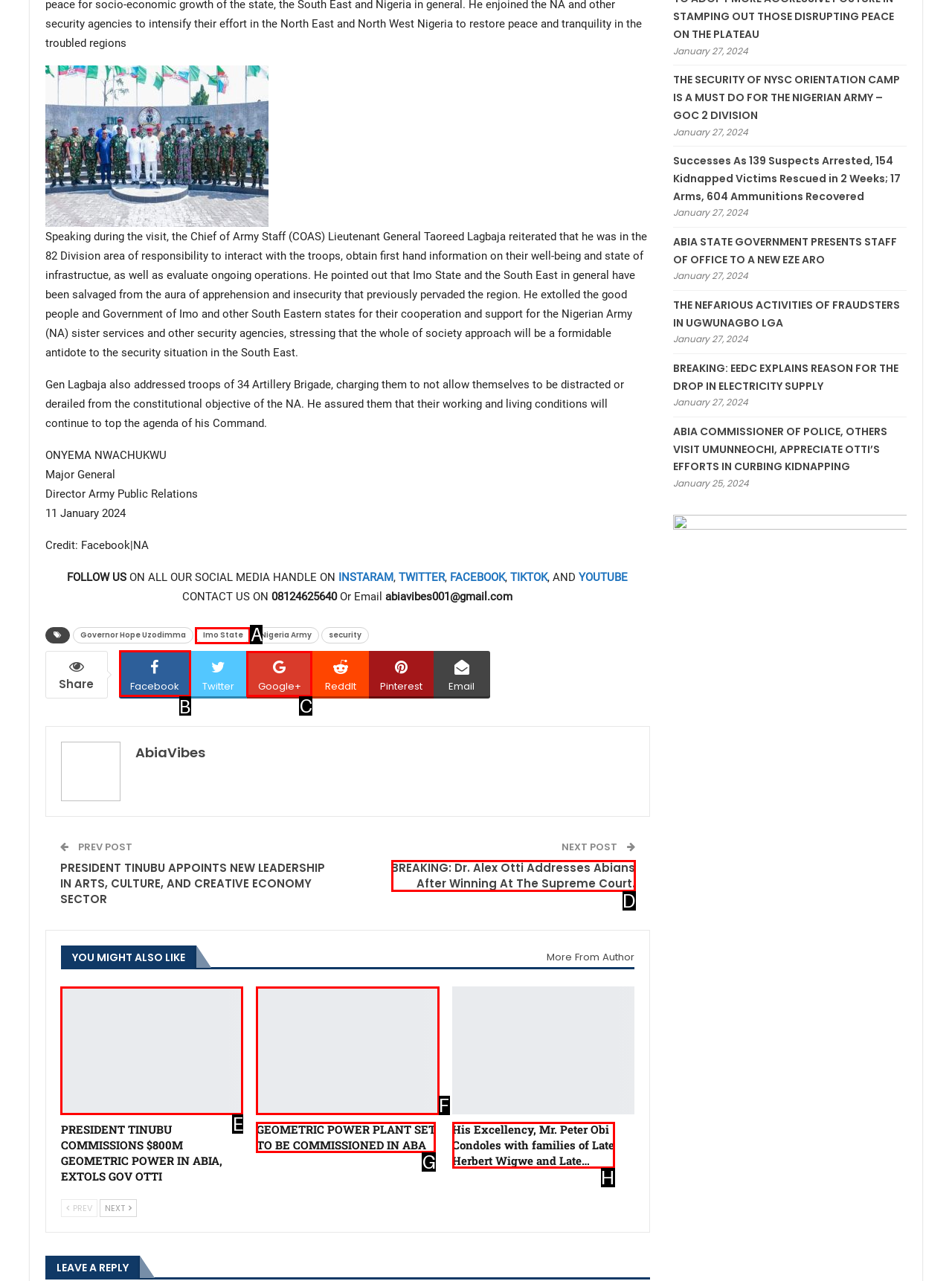Point out the UI element to be clicked for this instruction: Share on Facebook. Provide the answer as the letter of the chosen element.

B